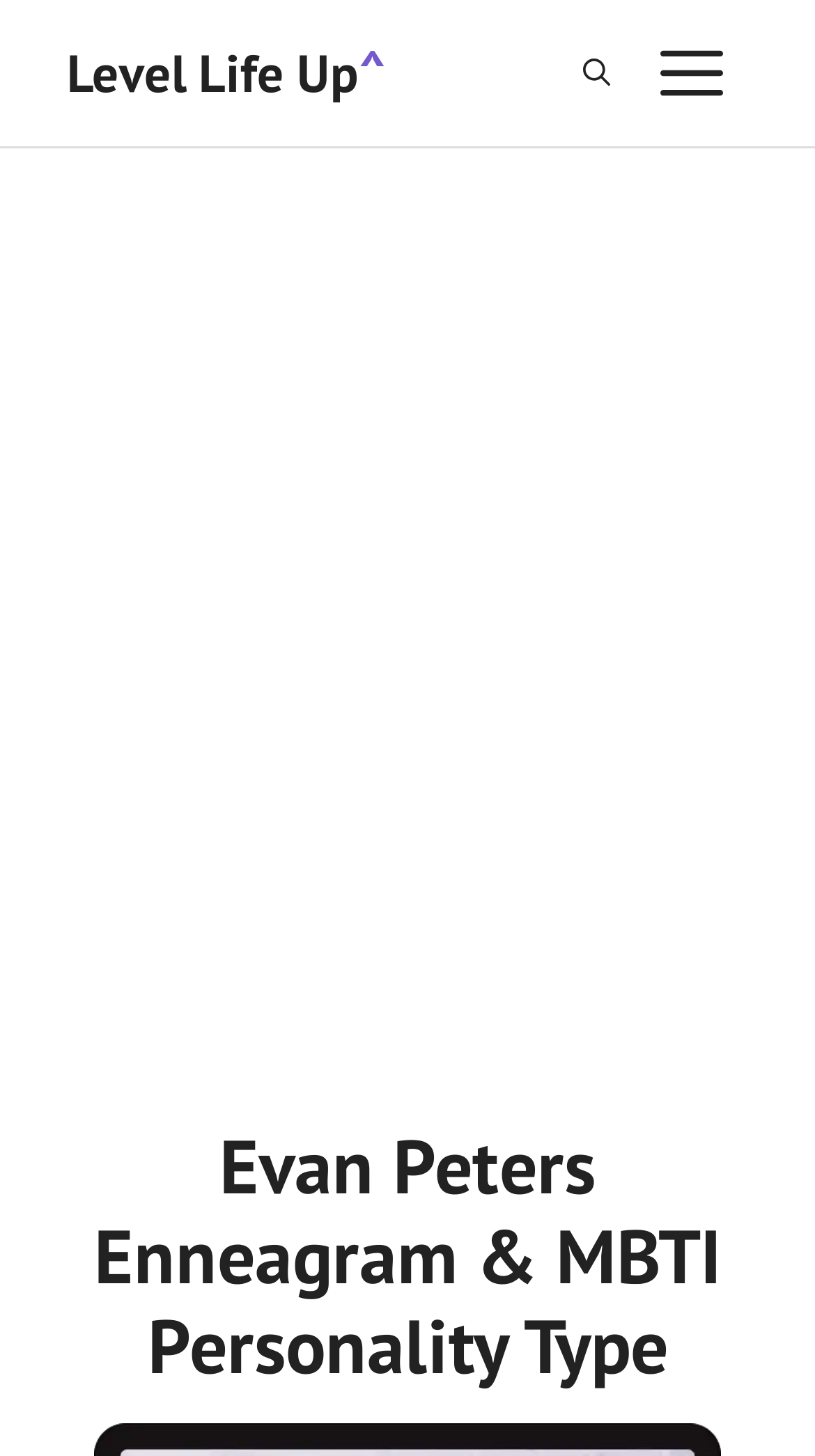Given the webpage screenshot and the description, determine the bounding box coordinates (top-left x, top-left y, bottom-right x, bottom-right y) that define the location of the UI element matching this description: Level Life Up

[0.082, 0.027, 0.441, 0.073]